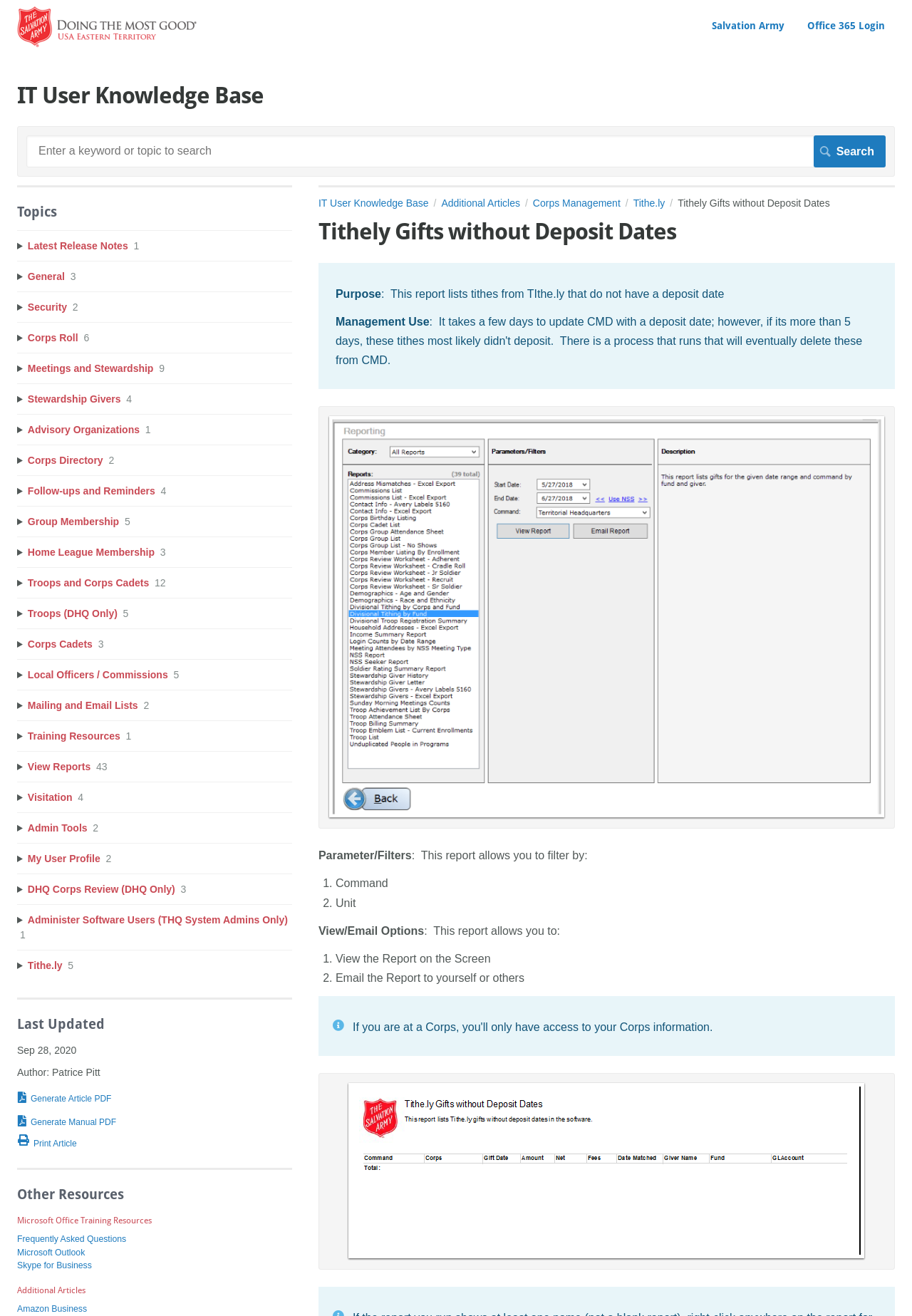How many topics are listed under the Topics section?
Using the screenshot, give a one-word or short phrase answer.

18